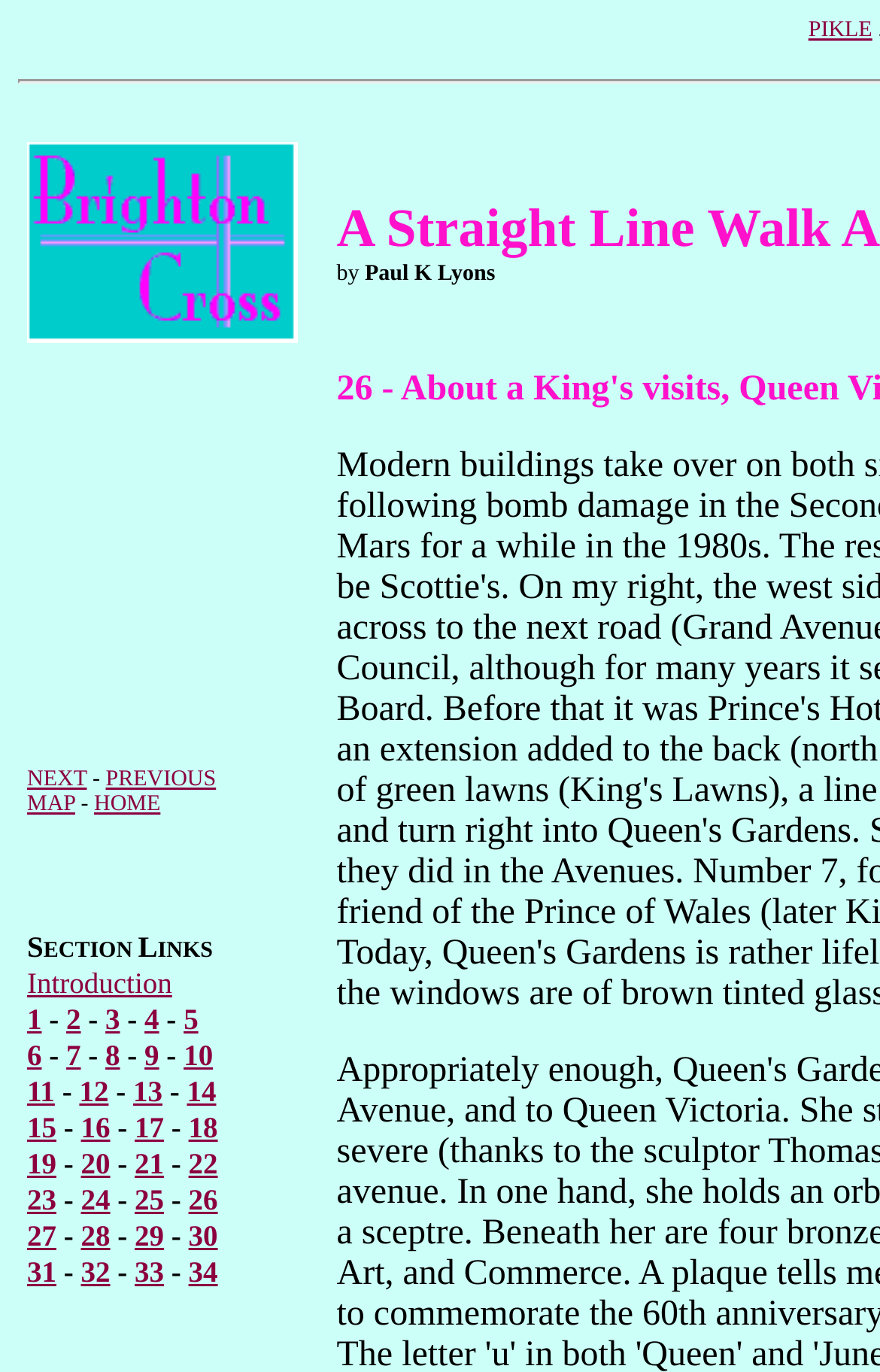Highlight the bounding box coordinates of the region I should click on to meet the following instruction: "Click on link 2".

[0.075, 0.729, 0.092, 0.754]